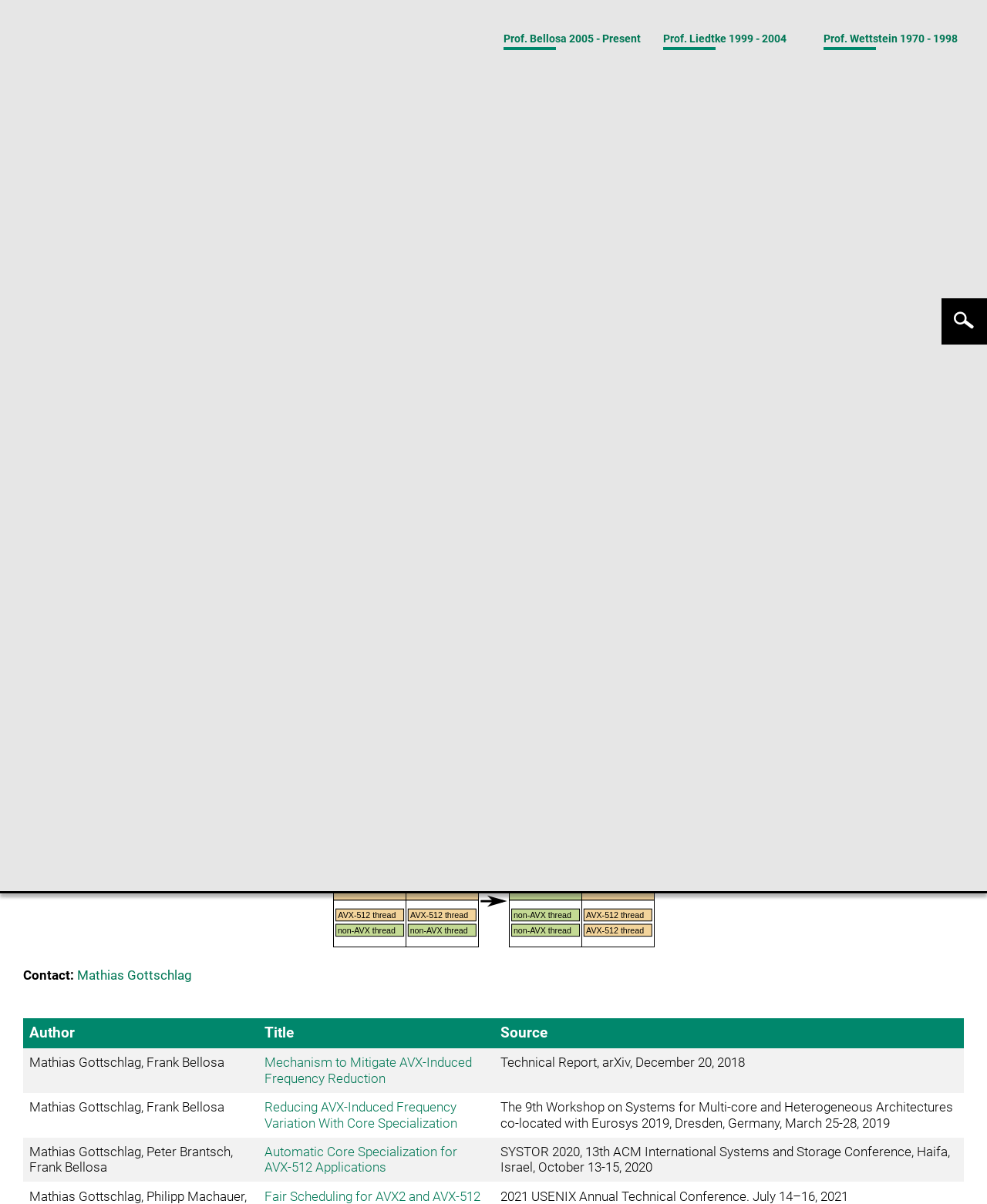Answer the question with a single word or phrase: 
What is the problem with the CPU's policy of selecting CPU frequencies?

Delays restoring original frequency